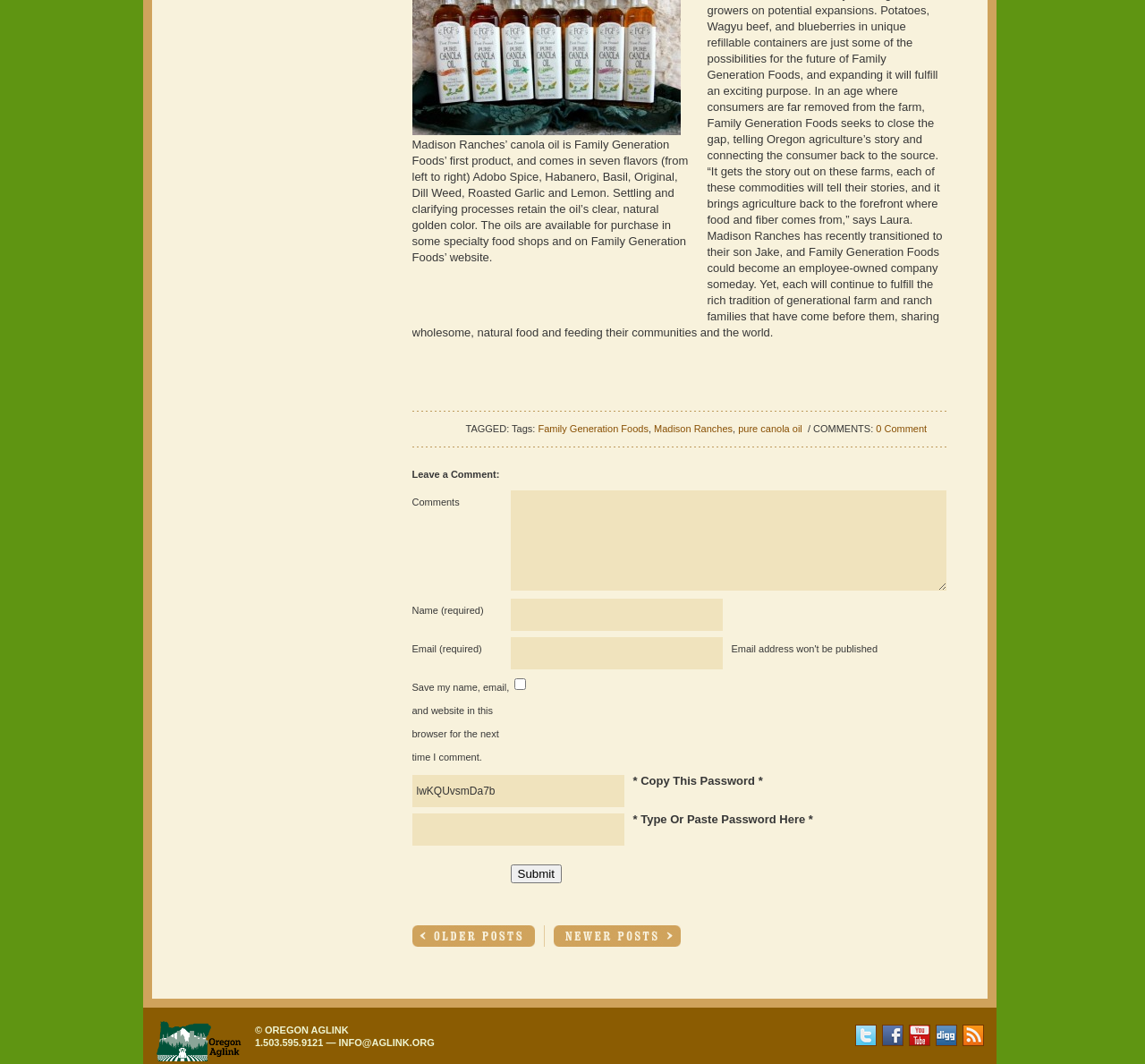Determine the bounding box coordinates of the area to click in order to meet this instruction: "Click on the link to Family Generation Foods' website".

[0.47, 0.398, 0.566, 0.408]